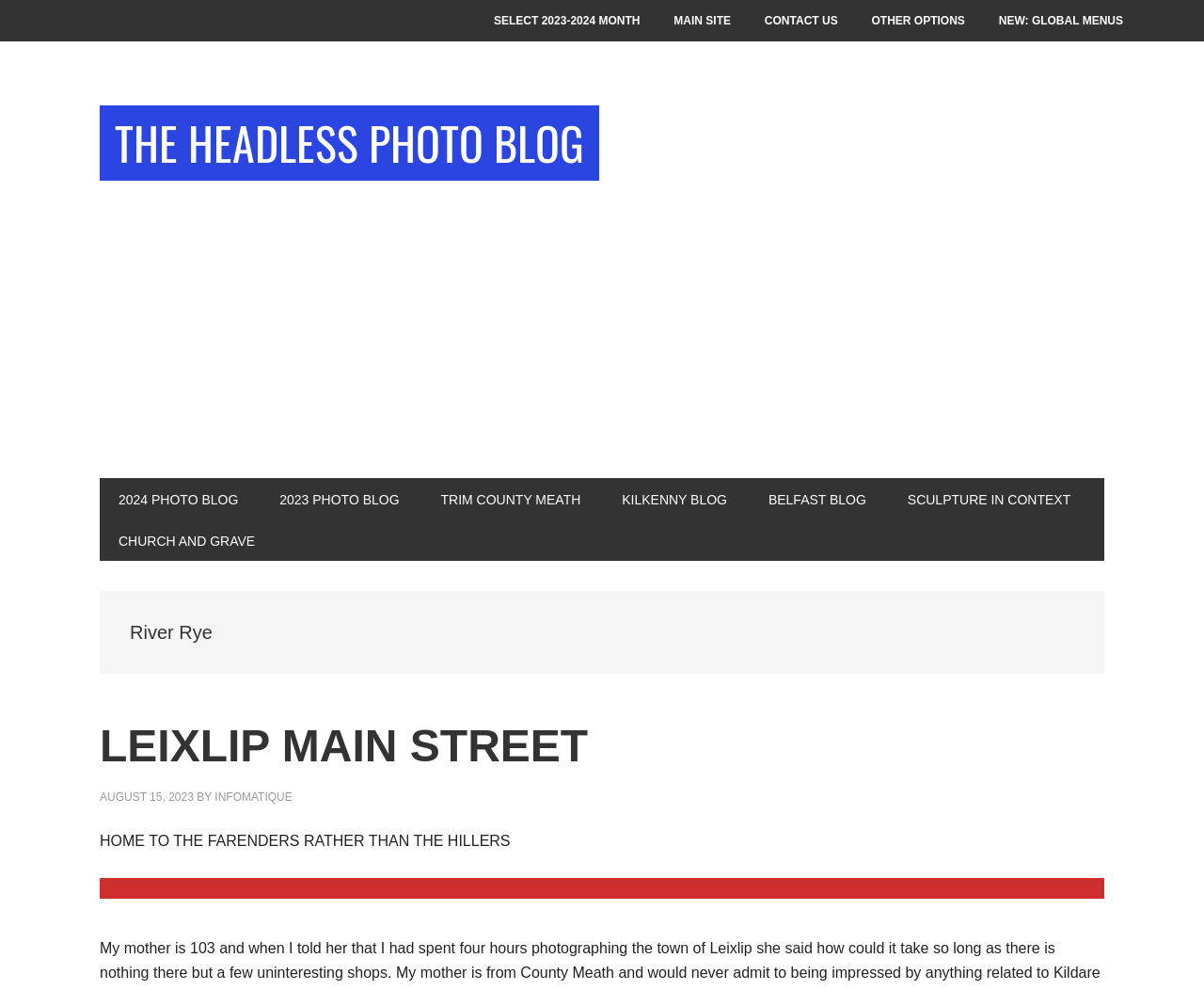Given the description "OTHER OPTIONS", provide the bounding box coordinates of the corresponding UI element.

[0.711, 0.0, 0.814, 0.042]